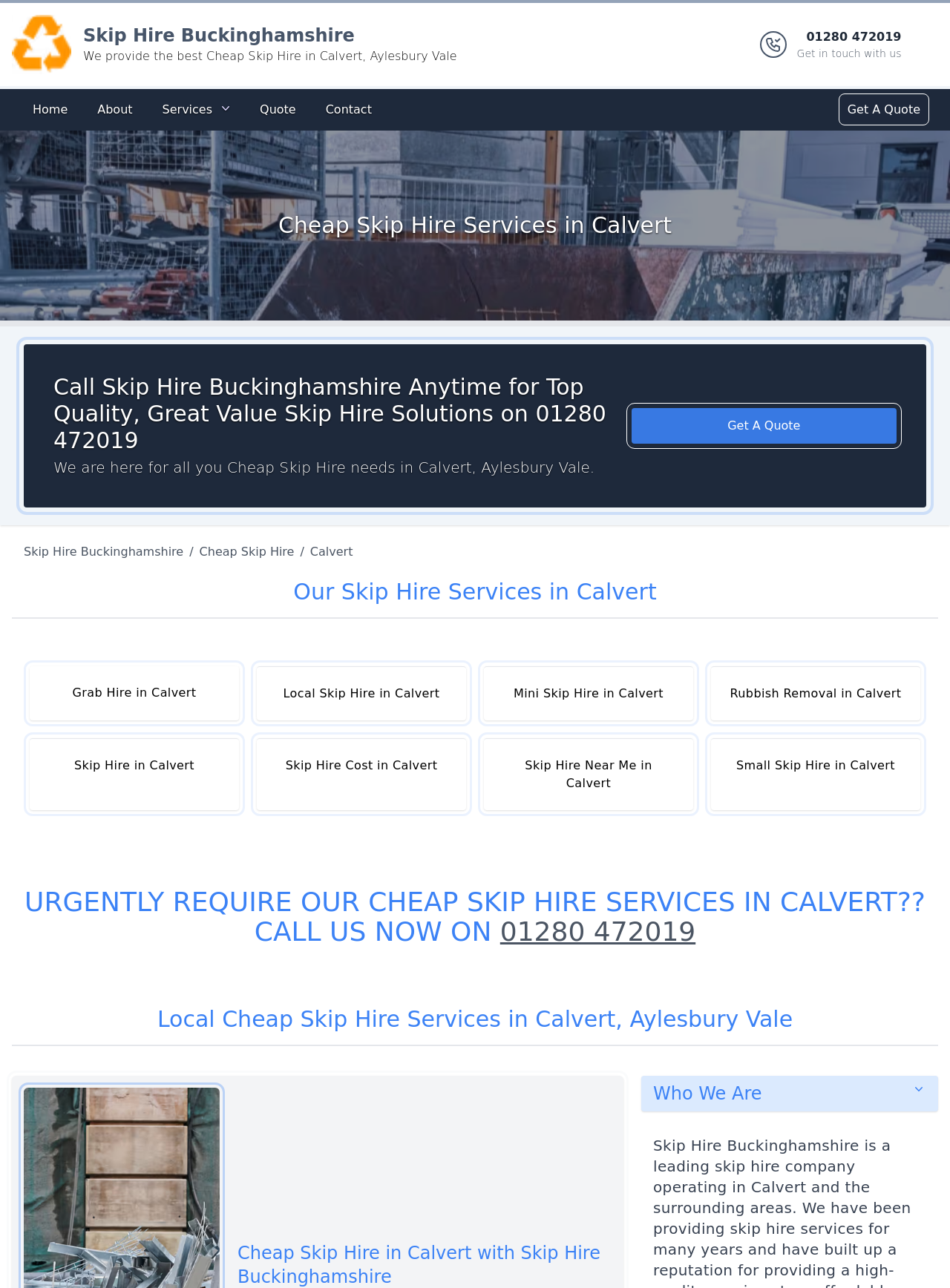Please find the bounding box coordinates for the clickable element needed to perform this instruction: "Click the Skip Hire Buckinghamshire logo".

[0.012, 0.012, 0.075, 0.058]